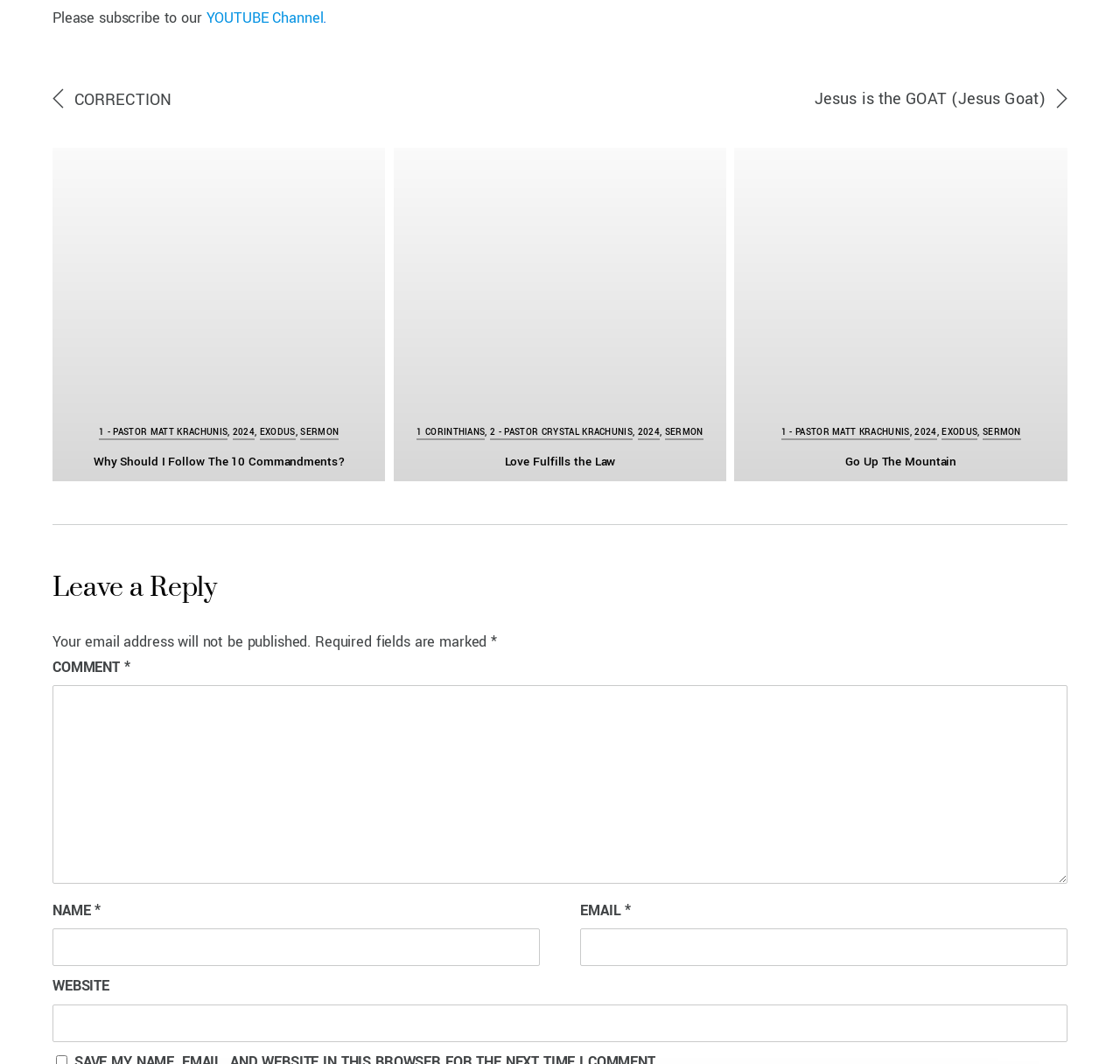Refer to the image and provide a thorough answer to this question:
What is the likely purpose of the images on the webpage?

The webpage has several images with links like 'tencommandmentsWS', 'LovefulfillsWS', and 'MountainWS'. These images are likely used to illustrate or represent the sermons or topics discussed on the webpage.